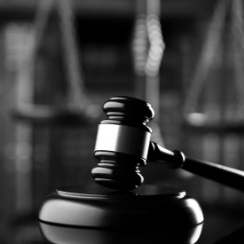Utilize the details in the image to thoroughly answer the following question: What is symbolized by the scales of justice in the background?

The blurred outlines of scales of justice in the background serve to further reinforce the theme of law and order, which is a fundamental aspect of the legal system and court proceedings.